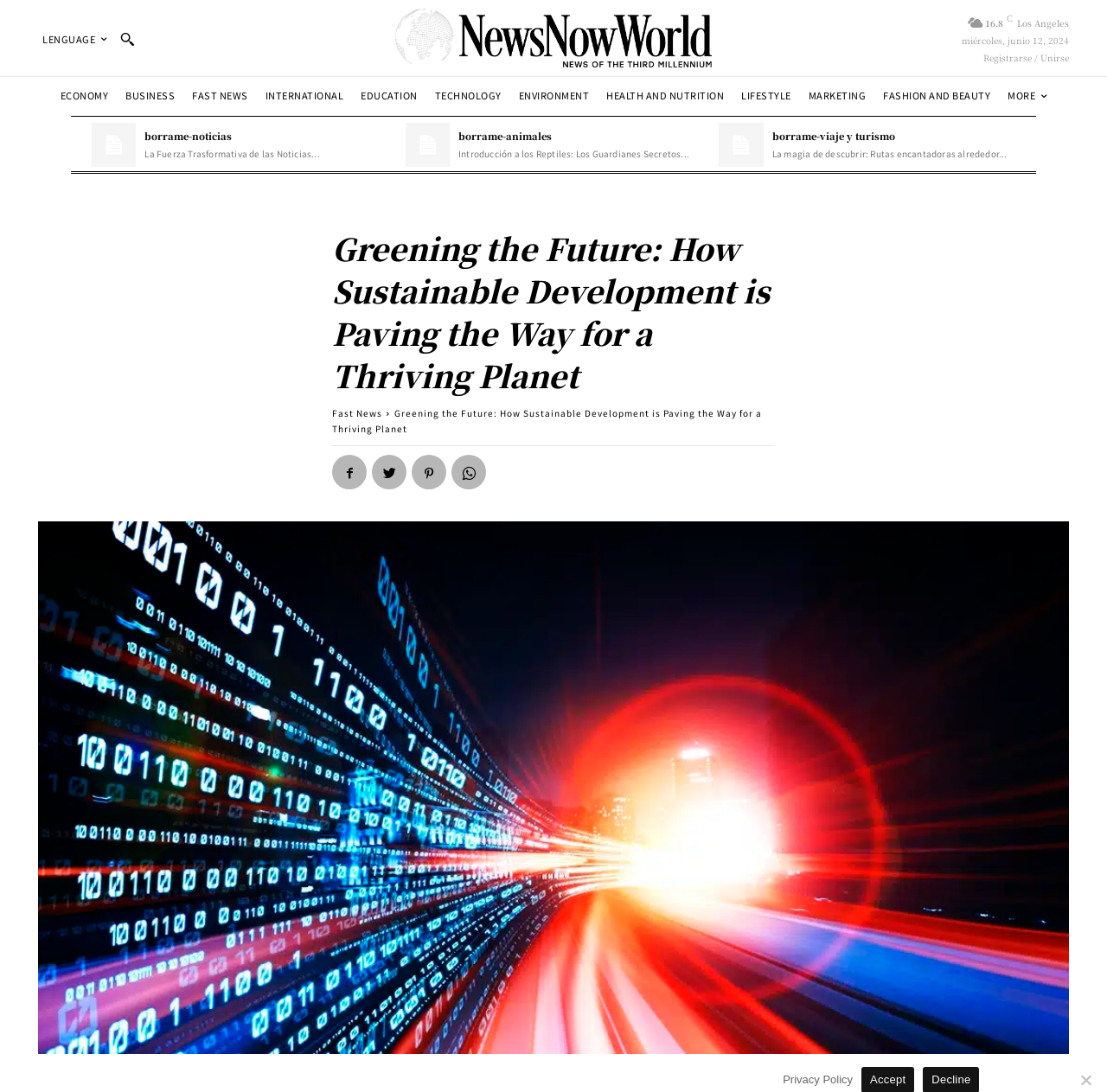Can you find the bounding box coordinates for the element to click on to achieve the instruction: "Go to ECONOMY page"?

[0.05, 0.078, 0.102, 0.098]